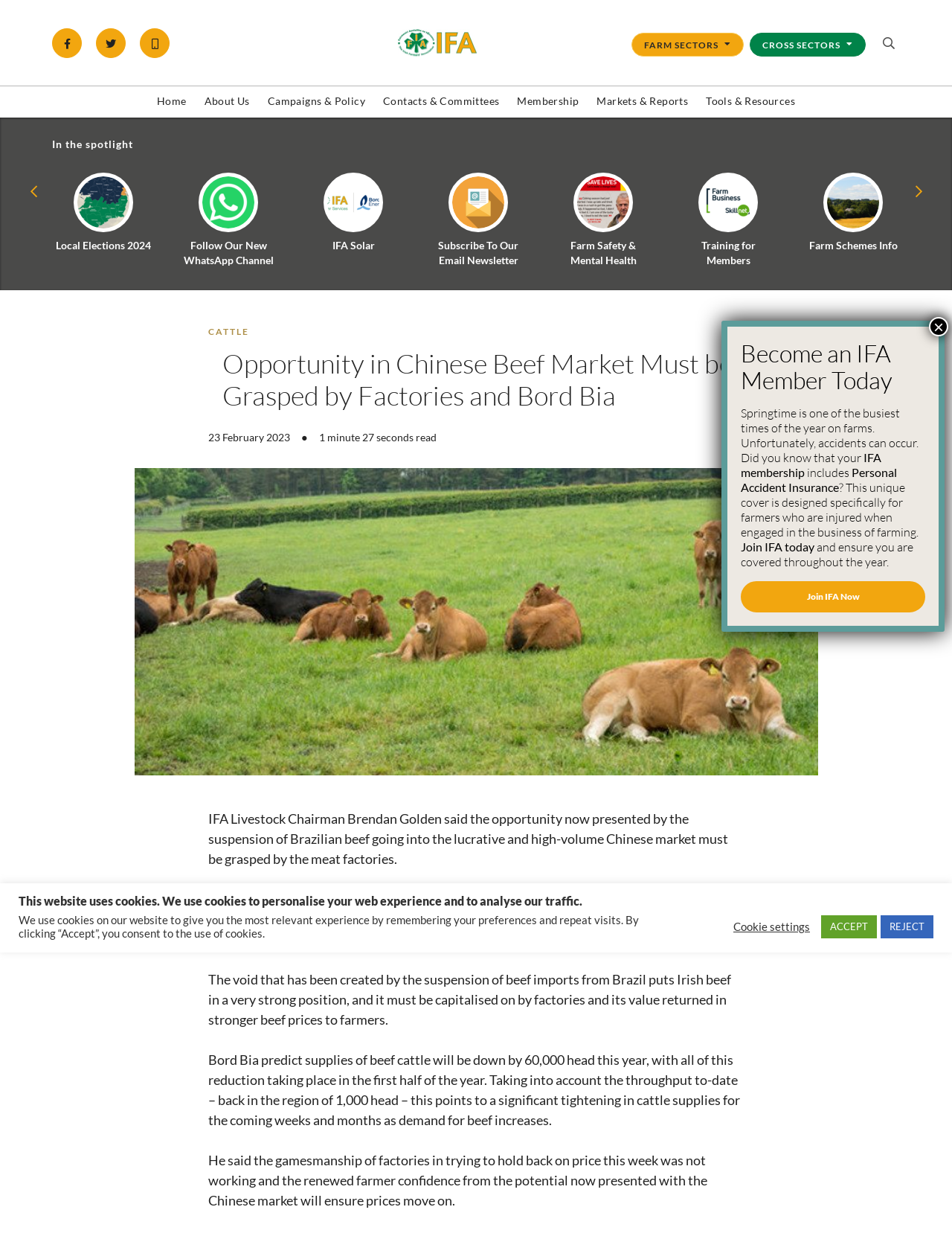Write an extensive caption that covers every aspect of the webpage.

The webpage is about the Irish Farmers' Association (IFA) and features an article titled "Opportunity in Chinese Beef Market Must be Grasped by Factories and Bord Bia". At the top of the page, there are links to IFA's social media profiles, including Facebook, Twitter, and a link to download the IFA app. Next to these links is the IFA logo.

Below the logo, there is a navigation menu with several sections, including "Farm Sectors", "Cross Sectors", and "Main Menu". The "Main Menu" section has several dropdown options, including "About Us", "Campaigns & Policy", "Contacts & Committees", "Membership", "Markets & Reports", and "Tools & Resources".

In the main content area, there is a section titled "In the spotlight" with several links to articles or news items, including "Local Elections 2024", "Follow Our New WhatsApp Channel", "IFA Solar", "Subscribe To Our Email Newsletter", "Farm Safety & Mental Health", and "Training for Members".

Below this section, there is an article with the title "Opportunity in Chinese Beef Market Must be Grasped by Factories and Bord Bia". The article has a heading and a brief summary, followed by several paragraphs of text. The article discusses the opportunity presented by the suspension of Brazilian beef imports into the Chinese market and how it can benefit Irish beef farmers.

At the bottom of the page, there is a section with a heading "This website uses cookies" and a brief description of how cookies are used on the website. There are also buttons to accept or reject cookies, as well as a link to cookie settings.

On the right-hand side of the page, there is a section with a heading "Become an IFA Member Today" and a brief description of the benefits of IFA membership, including Personal Accident Insurance. There is also a link to join IFA now.